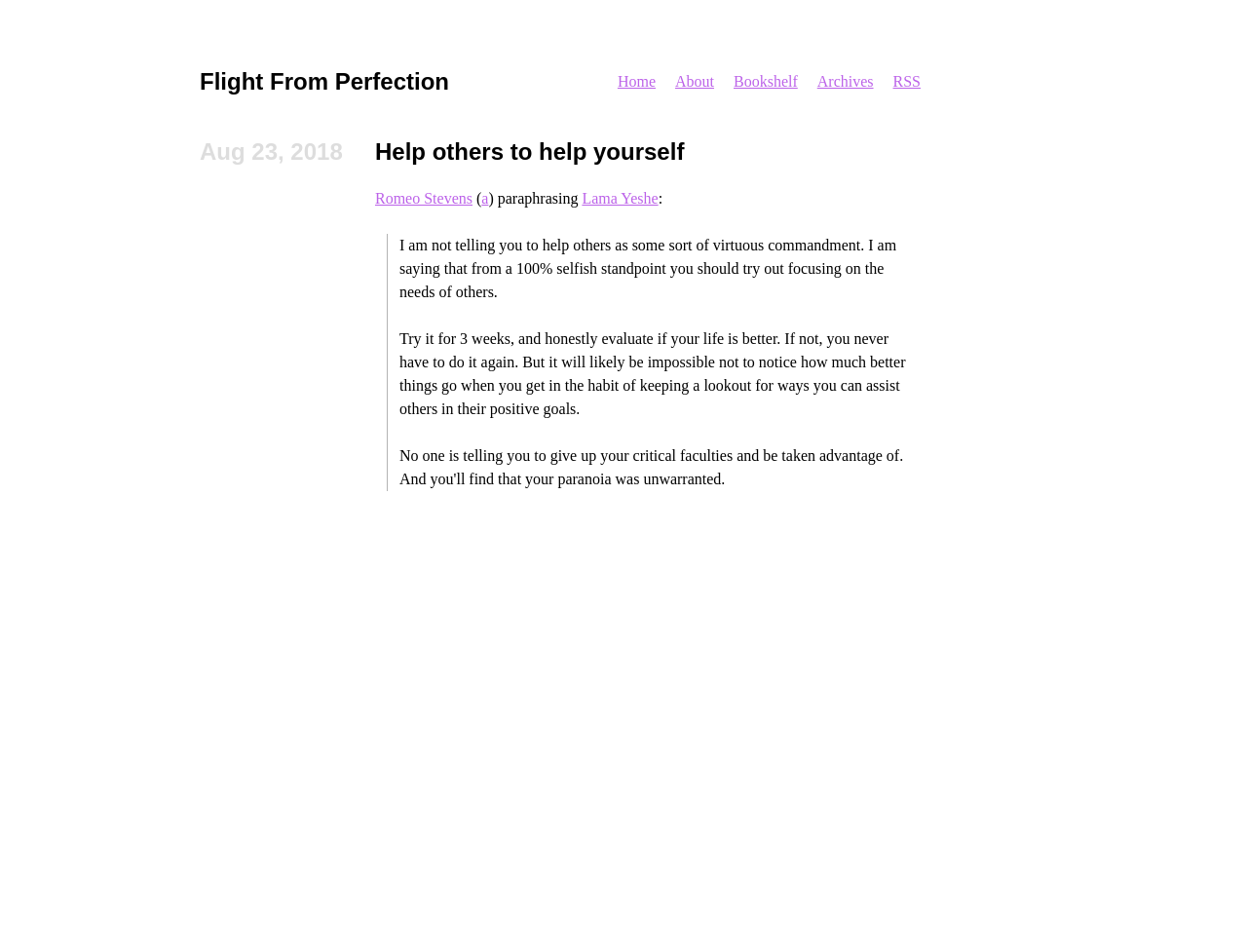Locate the bounding box coordinates of the area to click to fulfill this instruction: "learn about the author". The bounding box should be presented as four float numbers between 0 and 1, in the order [left, top, right, bottom].

[0.301, 0.2, 0.379, 0.217]